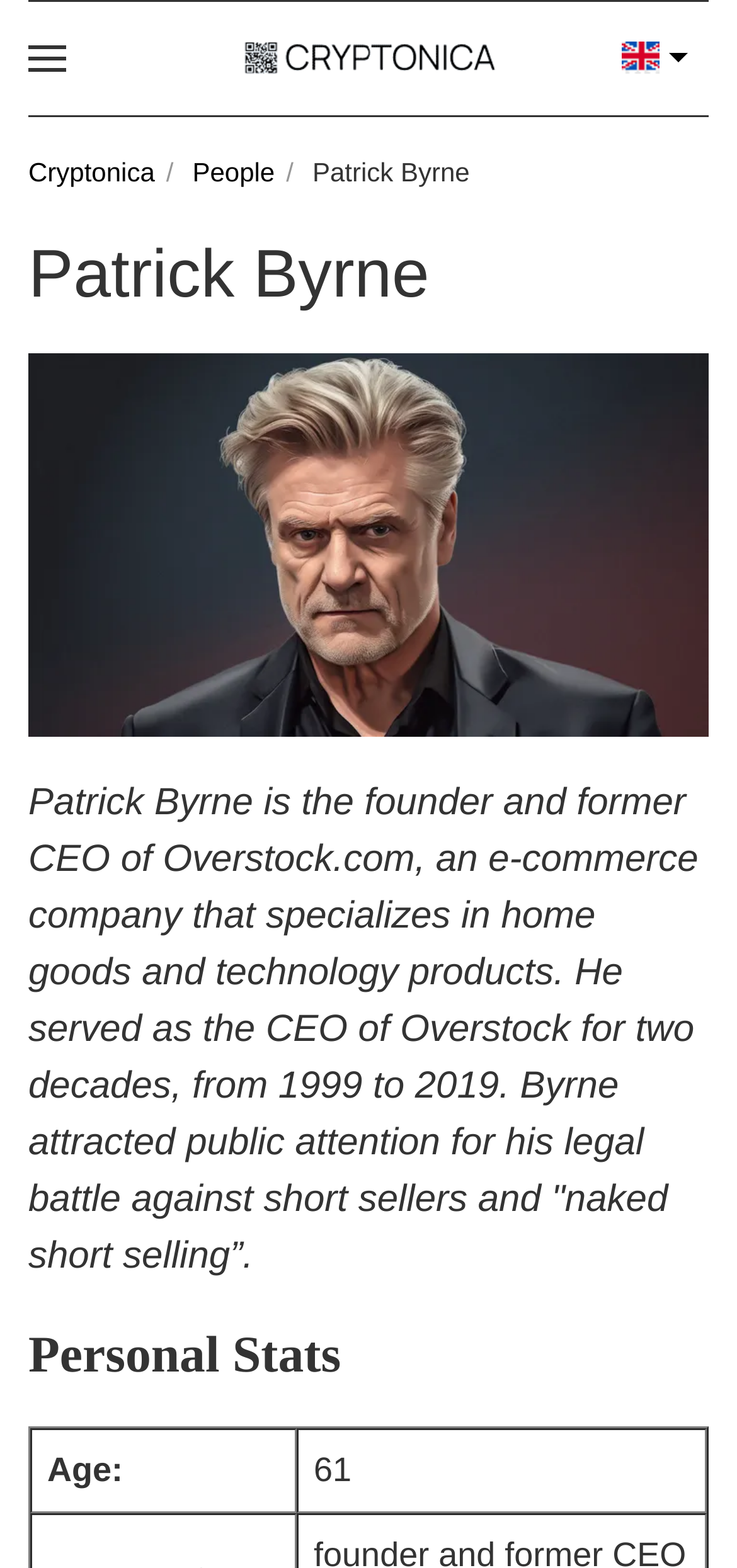Based on what you see in the screenshot, provide a thorough answer to this question: What is the name of the person described on this webpage?

I found the answer by looking at the heading element that says 'Patrick Byrne' and also the static text that describes him as the founder and former CEO of Overstock.com.